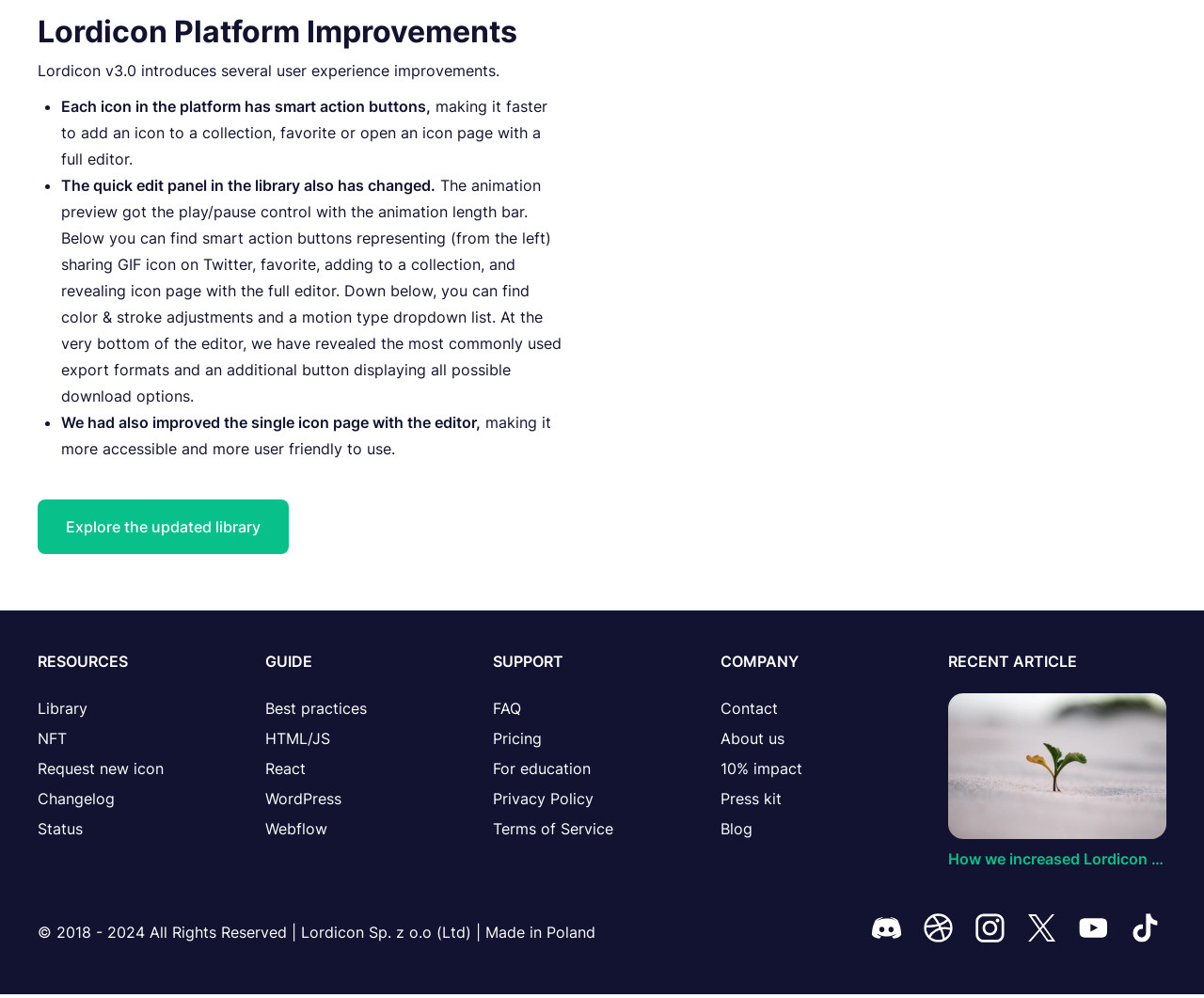Provide a one-word or one-phrase answer to the question:
What is the topic of the recent article?

Increasing Lordicon MRR